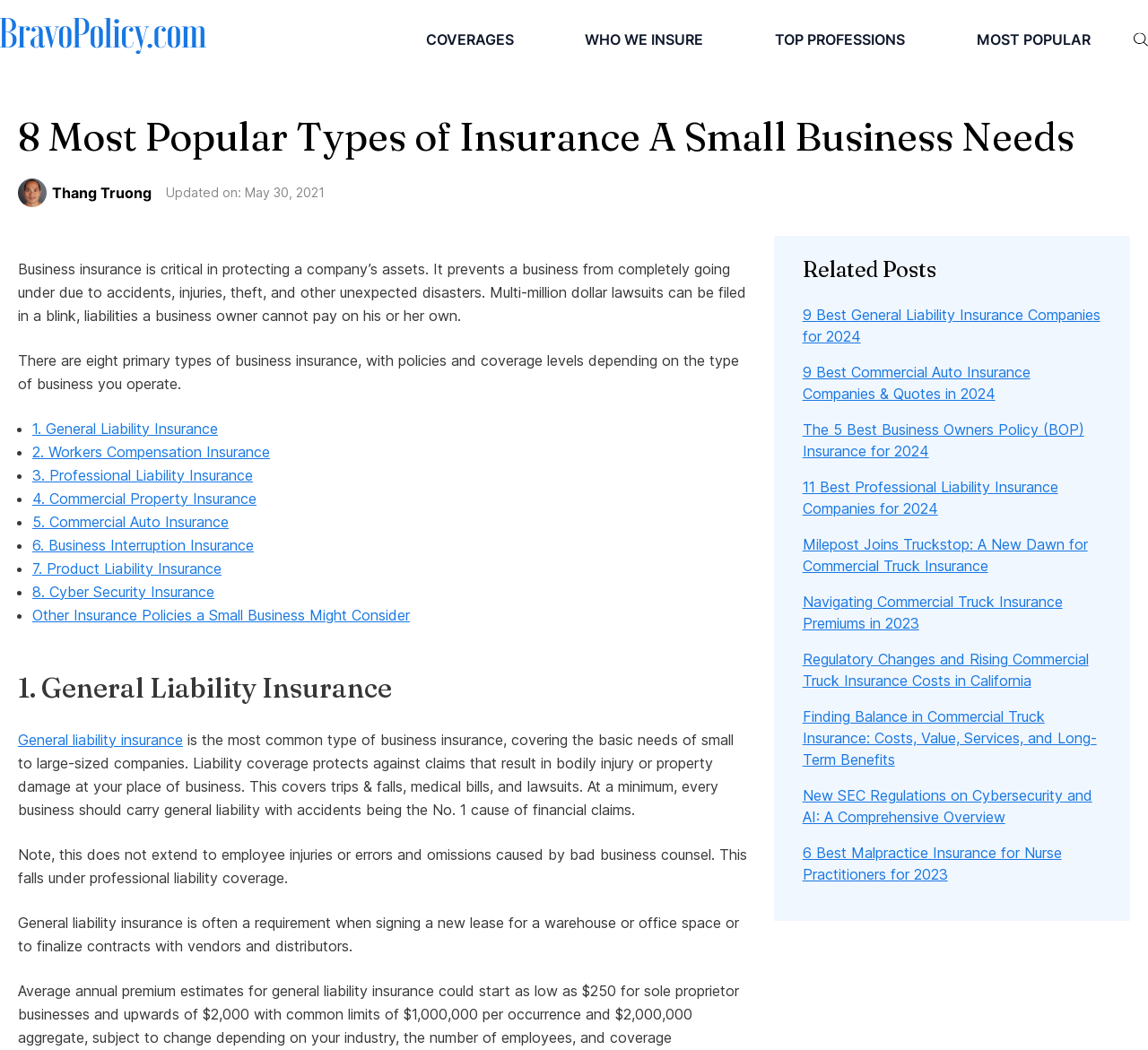Locate the bounding box coordinates of the area to click to fulfill this instruction: "Learn about 'Cyber Security Insurance'". The bounding box should be presented as four float numbers between 0 and 1, in the order [left, top, right, bottom].

[0.028, 0.555, 0.187, 0.572]